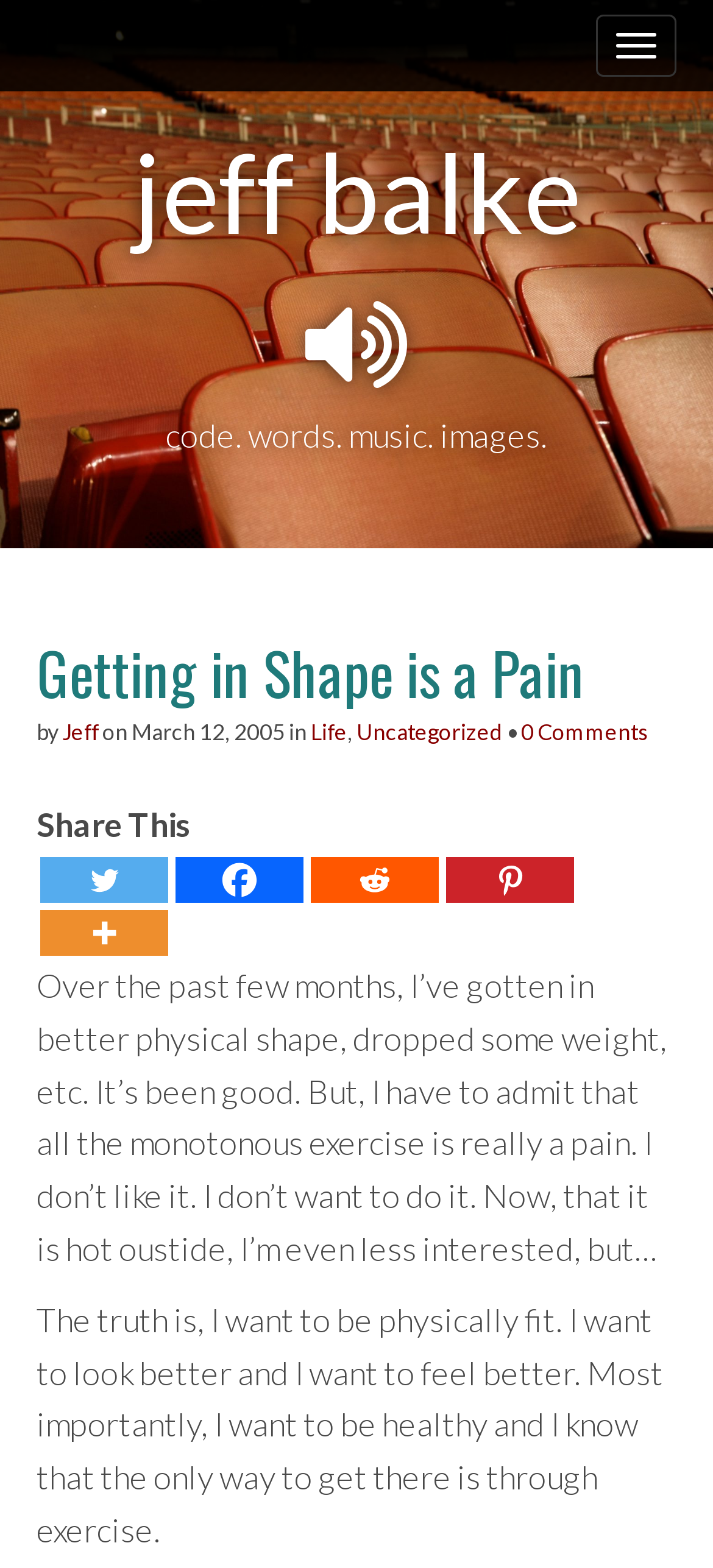What is the author's name?
Please provide a comprehensive answer based on the details in the screenshot.

The author's name can be found in the link 'Jeff' which is located below the heading 'Getting in Shape is a Pain' and next to the text 'by'.